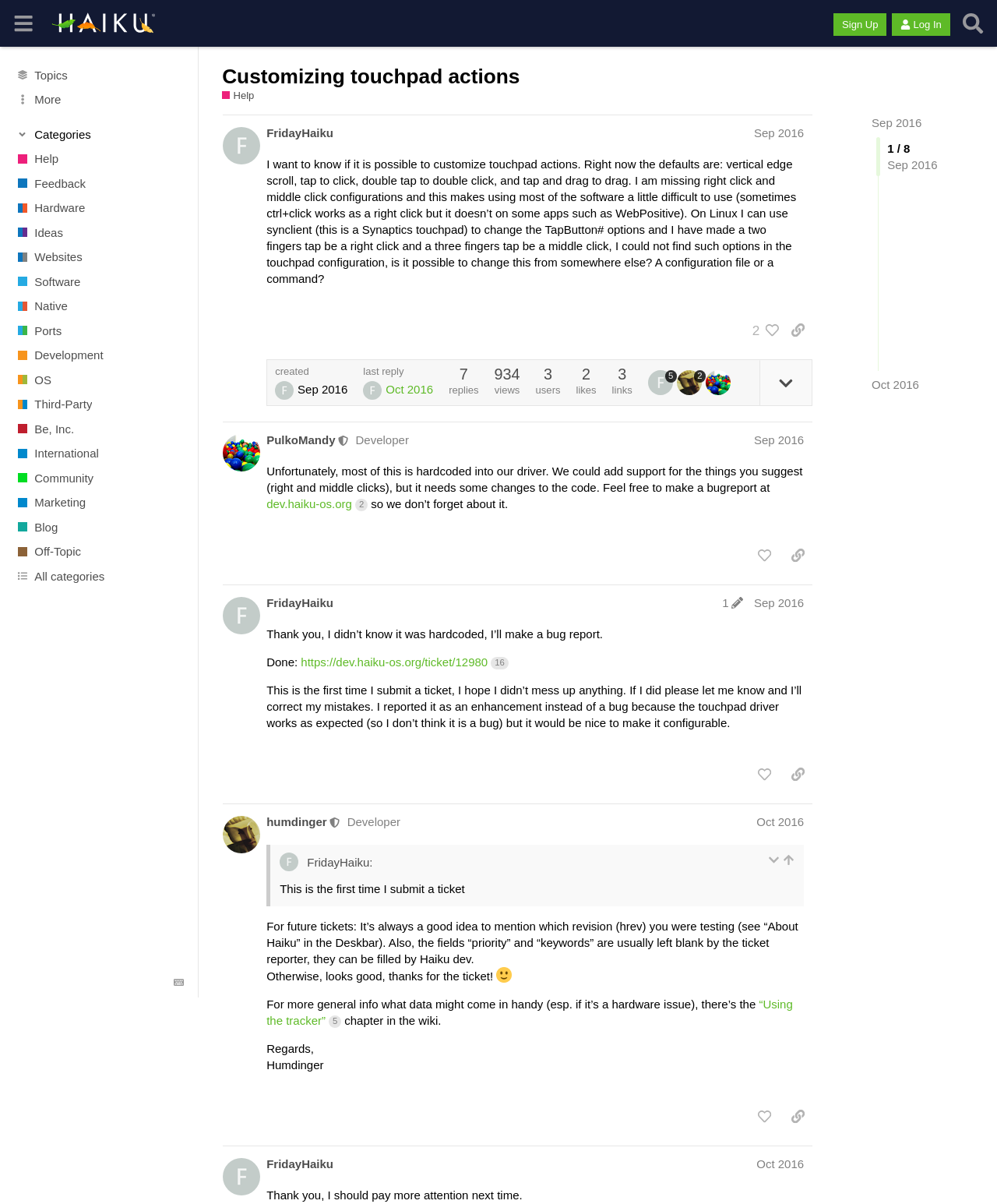Pinpoint the bounding box coordinates of the area that must be clicked to complete this instruction: "Search for topics".

[0.959, 0.006, 0.992, 0.033]